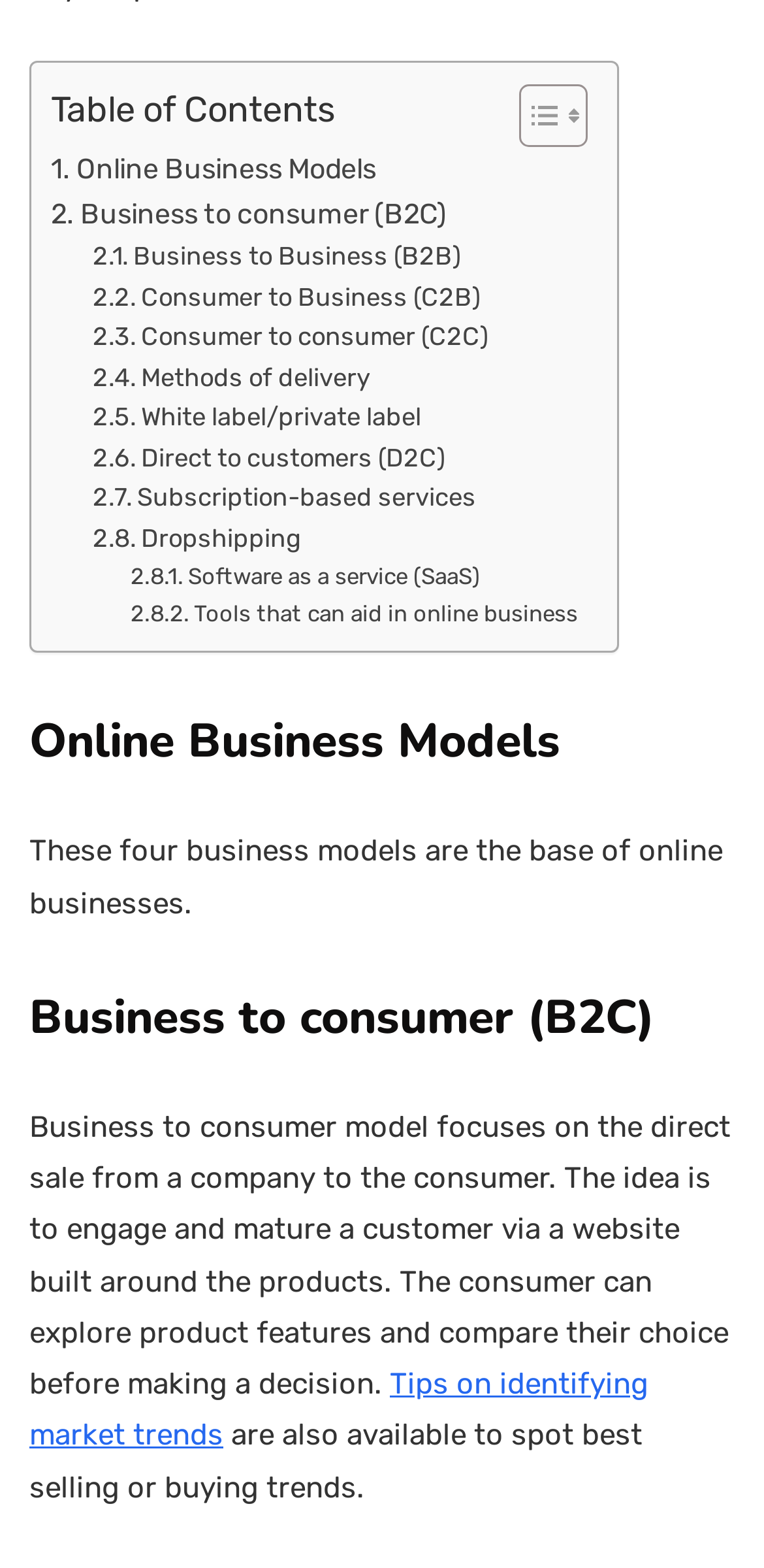Please identify the bounding box coordinates of the element's region that should be clicked to execute the following instruction: "Learn about Business to consumer (B2C)". The bounding box coordinates must be four float numbers between 0 and 1, i.e., [left, top, right, bottom].

[0.067, 0.123, 0.584, 0.152]